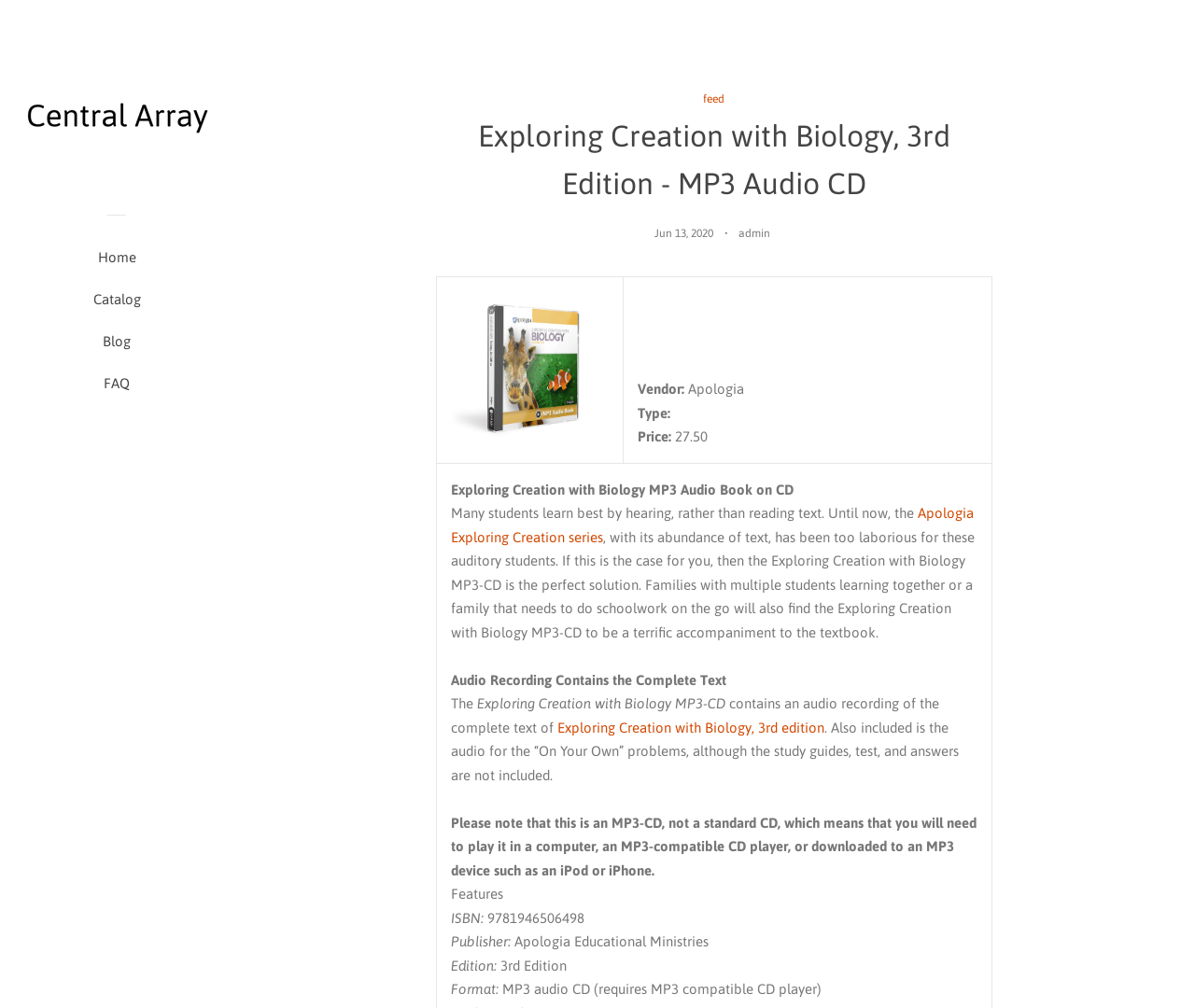Can you identify and provide the main heading of the webpage?

Exploring Creation with Biology, 3rd Edition - MP3 Audio CD